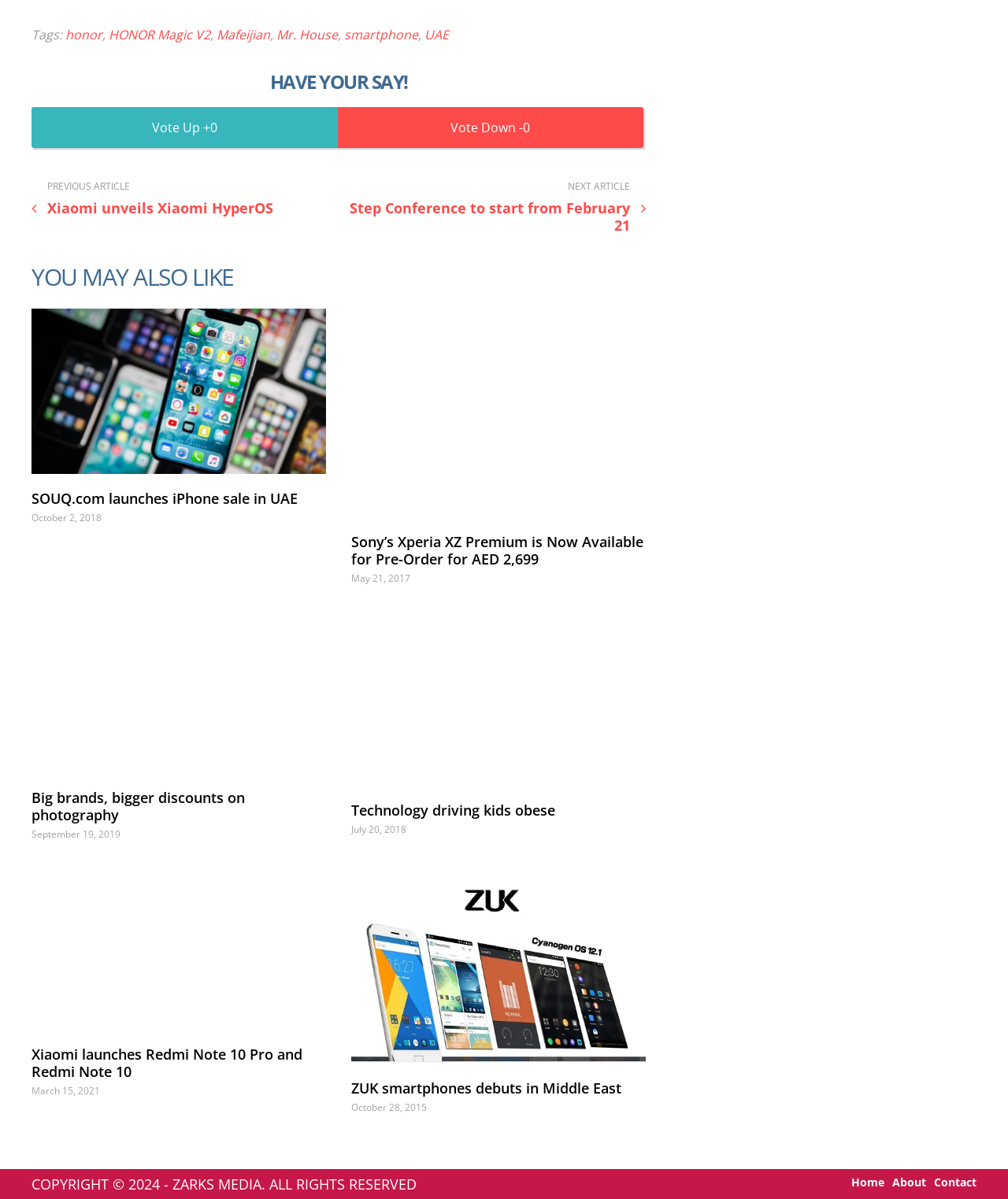Utilize the details in the image to give a detailed response to the question: How many articles are listed under 'YOU MAY ALSO LIKE'?

There are 6 articles listed under the 'YOU MAY ALSO LIKE' section, which are 'SOUQ.com launches iPhone sale in UAE', 'Sony’s Xperia XZ Premium is Now Available for Pre-Order for AED 2,699', 'Big brands, bigger discounts on photography', 'Technology driving kids obese', 'Xiaomi launches Redmi Note 10 Pro and Redmi Note 10', and 'ZUK smartphones debuts in Middle East'.